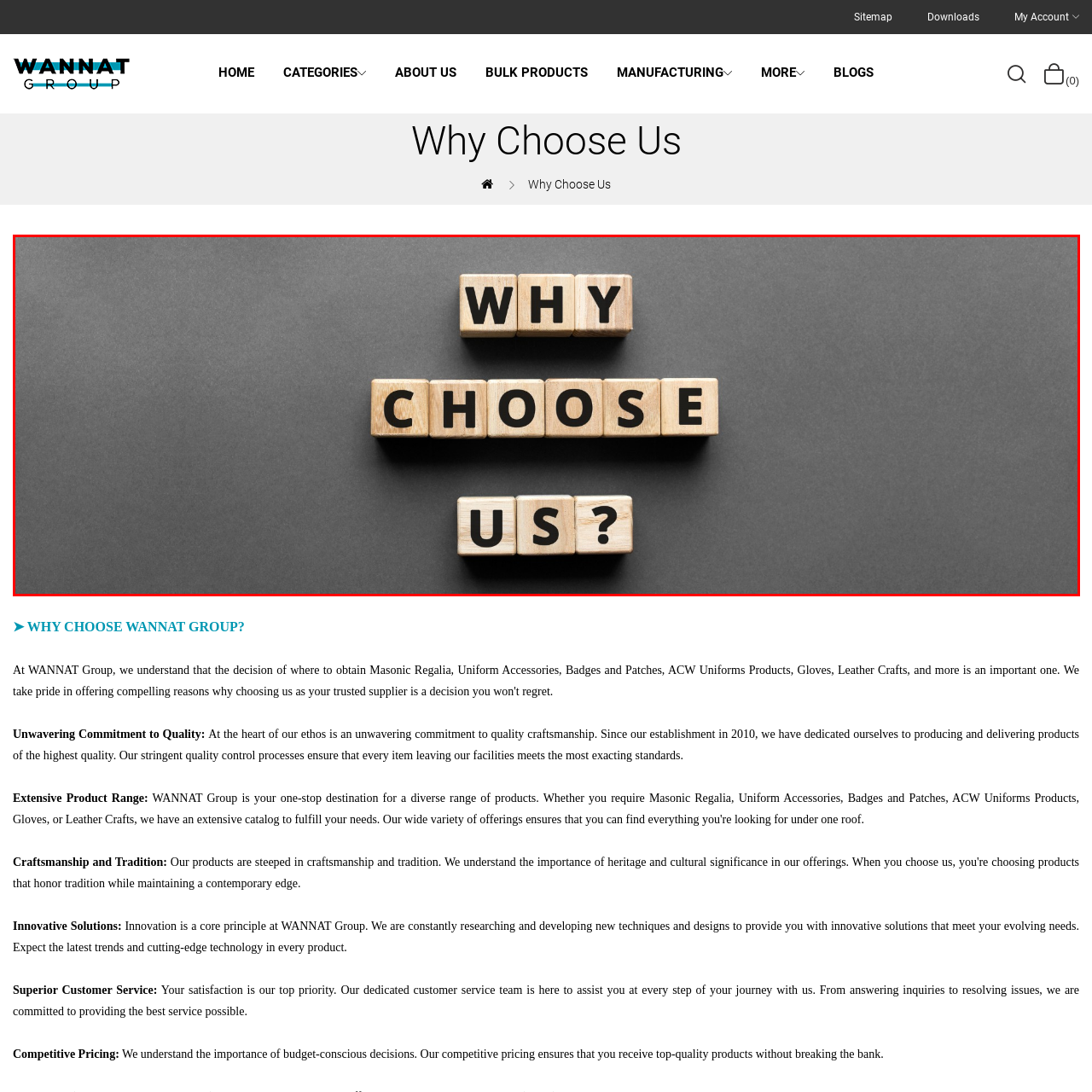What phrase is displayed by the wooden letter blocks?
Take a close look at the image within the red bounding box and respond to the question with detailed information.

The caption clearly mentions that the wooden letter blocks are arranged to display the phrase 'WHY CHOOSE US?', which is a question that prompts the viewer to consider the company's unique selling points.